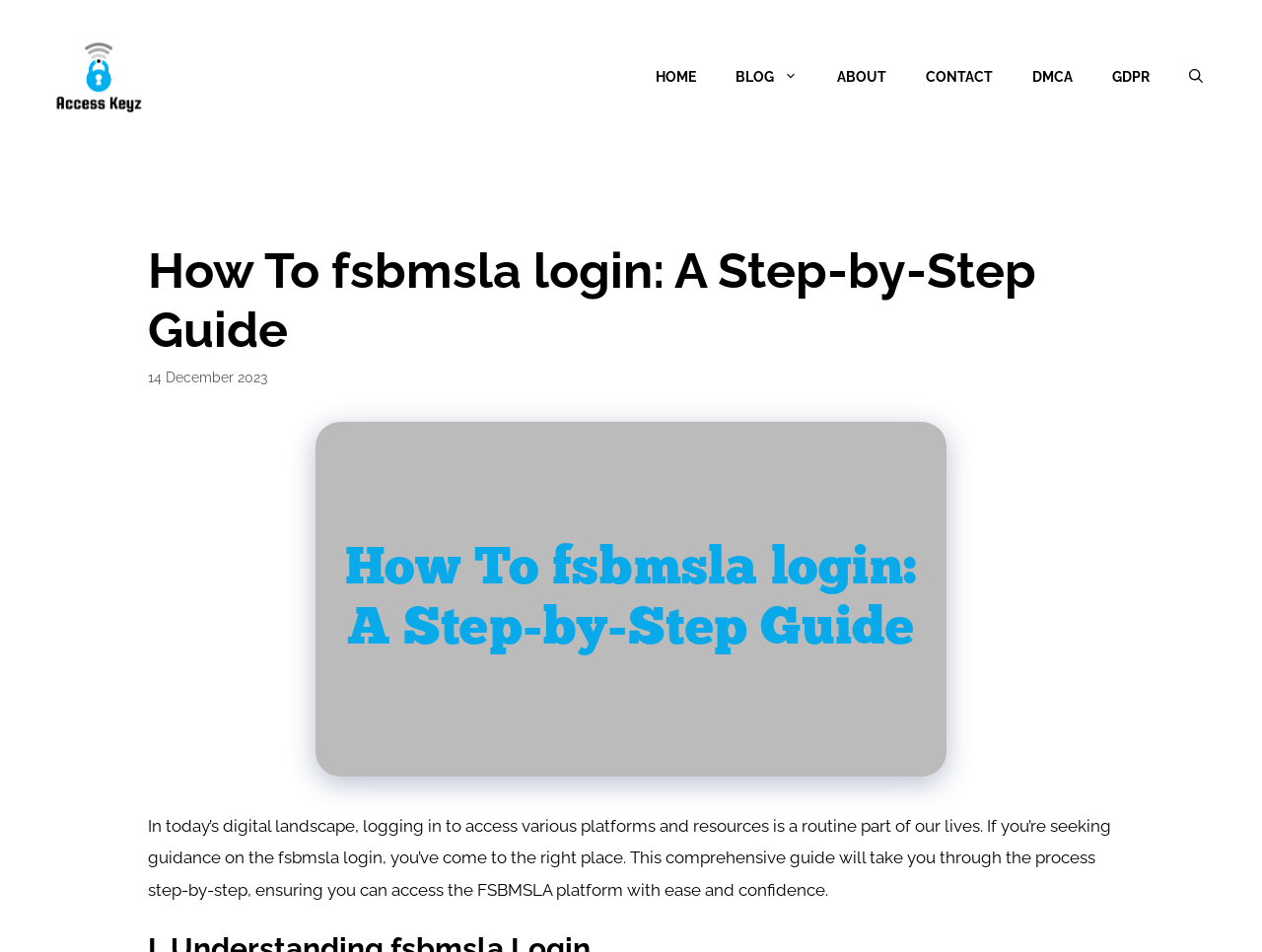What is the purpose of the article?
Based on the visual information, provide a detailed and comprehensive answer.

I read the introductory paragraph of the article, which states that the article will take the reader through the process of fsbmsla login step-by-step, ensuring they can access the FSBMSLA platform with ease and confidence.